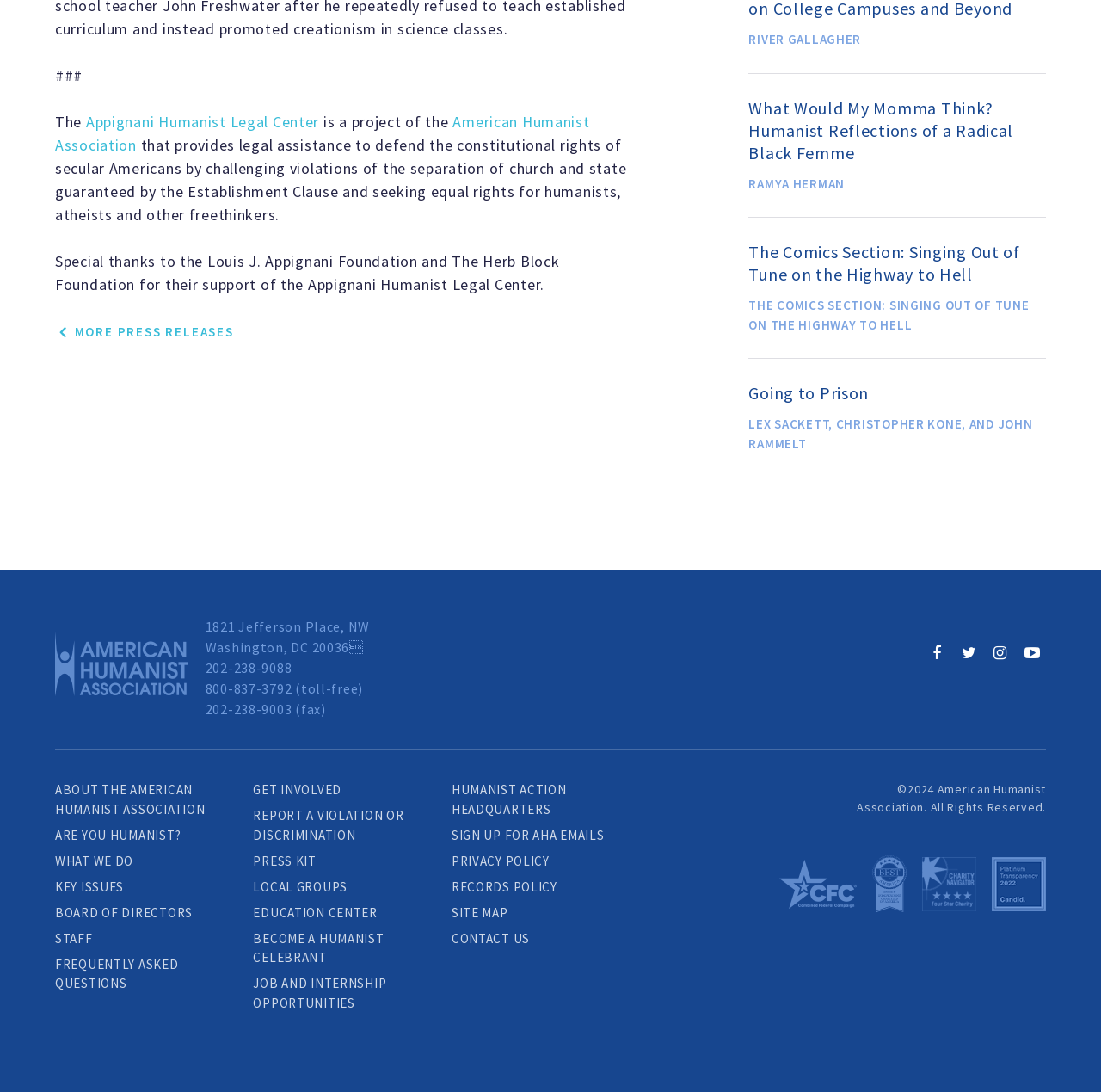What is the name of the author of the article 'What Would My Momma Think? Humanist Reflections of a Radical Black Femme'?
Please provide a single word or phrase as your answer based on the screenshot.

Ramya Herman